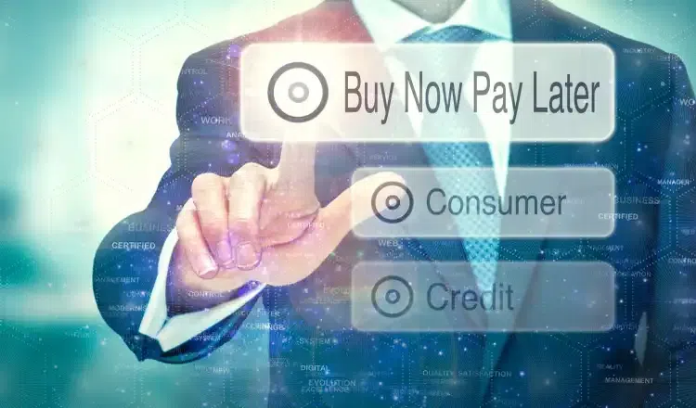What is the significance of the 'Buy Now Pay Later' service?
Provide a thorough and detailed answer to the question.

The image highlights the importance of providing flexible payment options for today's consumers, especially during events like Black Friday when shopping activity spikes, which is where the 'Buy Now Pay Later' service comes into play.